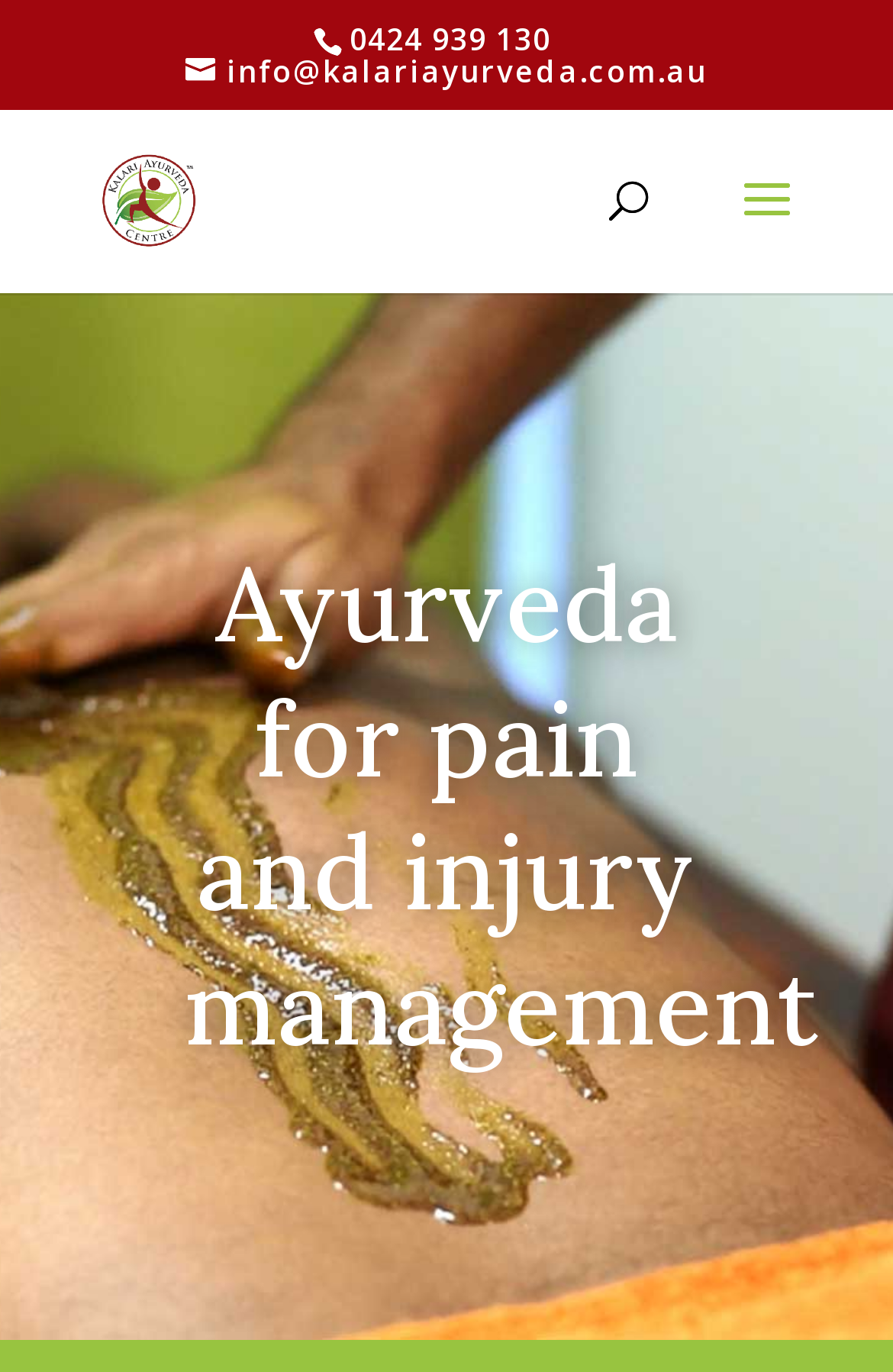Describe the webpage meticulously, covering all significant aspects.

The webpage appears to be about Ayurvedic treatments for various health issues, as indicated by the meta description. At the top of the page, there are three links: a phone number "0424 939 130" positioned near the center, an email address "info@kalariayurveda.com.au" located slightly to the left, and a link to "Kalari Ayurveda Centre" situated on the left side, accompanied by a small image of the centre's logo.

Below these links, a search bar is placed, spanning about half of the page's width, with a label "Search for:" on the left side. 

The main content of the page is headed by a prominent heading "Ayurveda for pain and injury management", which occupies a significant portion of the page, stretching from the left to the right side, and positioned roughly in the middle of the page.